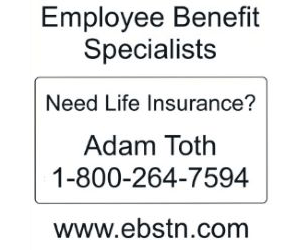Thoroughly describe the content and context of the image.

The image features a promotional graphic from Employee Benefit Specialists, presenting their services with a clear focus on life insurance. The layout is straightforward, with bold headings that highlight key offerings. Central to the image is the text "Need Life Insurance?" capturing attention immediately, followed by the name "Adam Toth," likely representing a contact person or agent within the organization. Below this, a toll-free phone number, "1-800-264-7594," is prominently displayed, making it easy for potential clients to reach out. Additionally, the website "www.ebstn.com" is provided for further inquiries, encouraging viewers to explore more about the services on offer. The design emphasizes clarity and accessibility, ideal for informing individuals about crucial employee benefits.